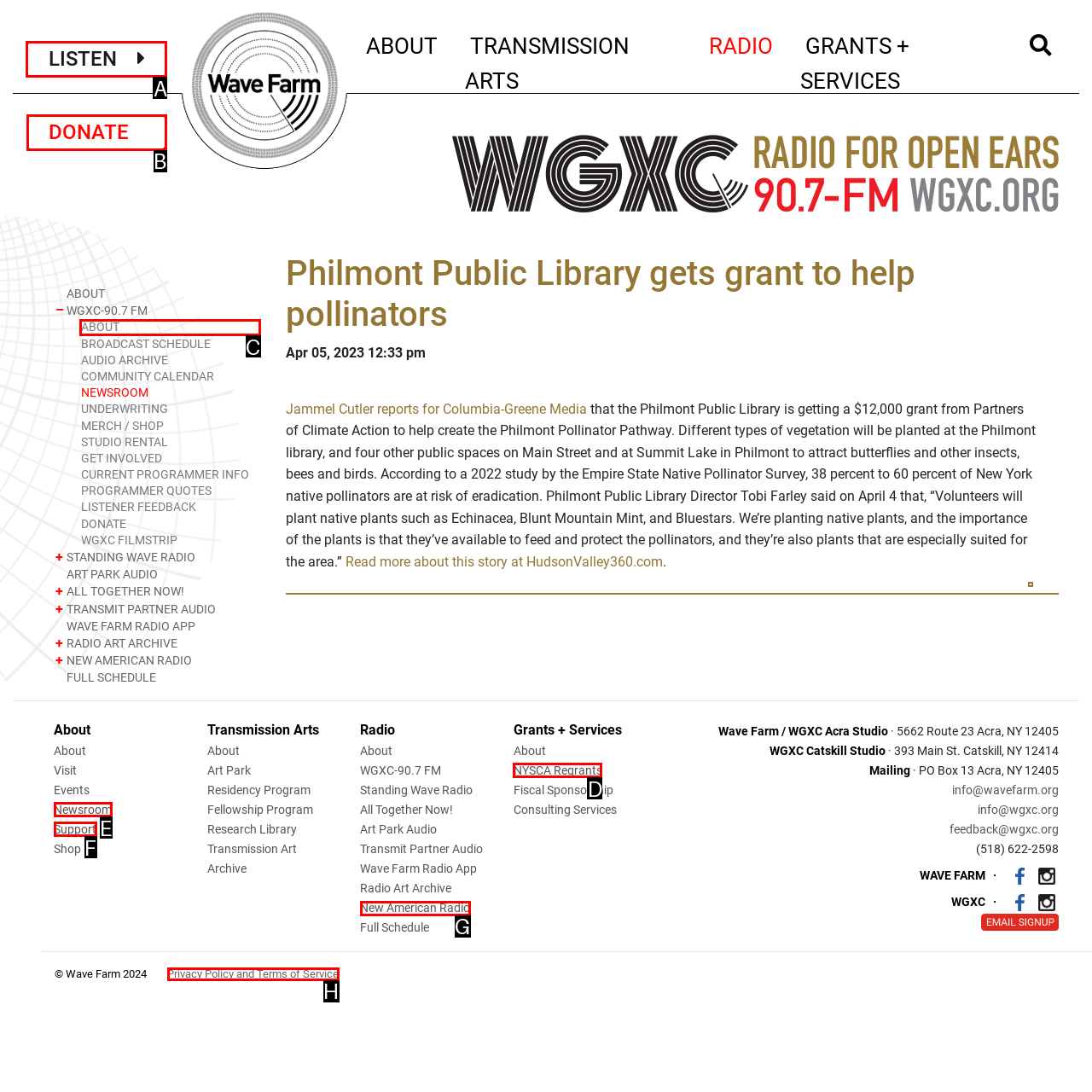Identify the correct HTML element to click to accomplish this task: Click on the 'LISTEN' link
Respond with the letter corresponding to the correct choice.

A